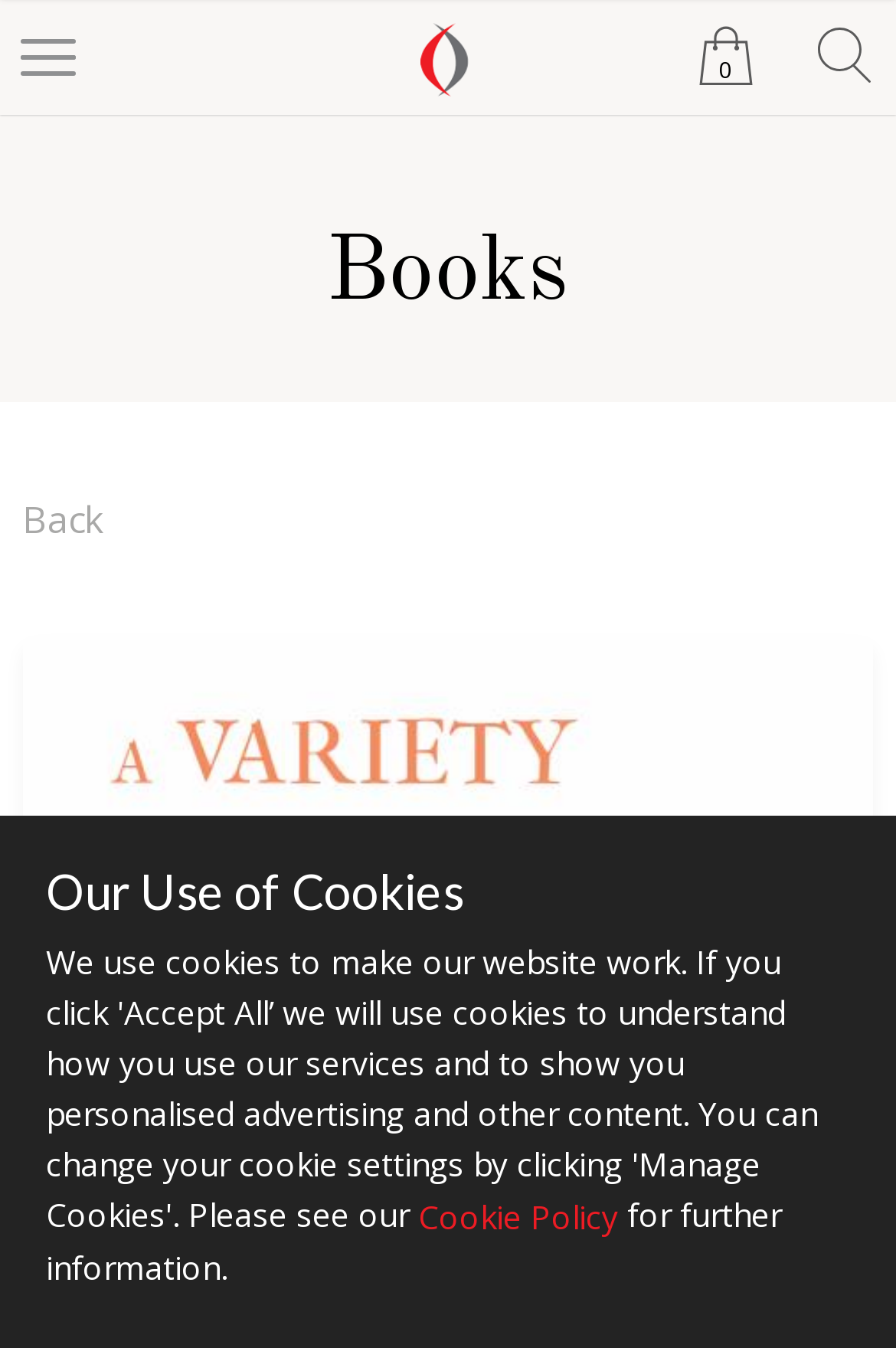What is the price of the book?
Give a comprehensive and detailed explanation for the question.

According to the webpage, the book 'A Variety of Veterinary Adventures' by James Cameron Weir is priced at £6.99, which is a relatively affordable price for a non-fiction book.